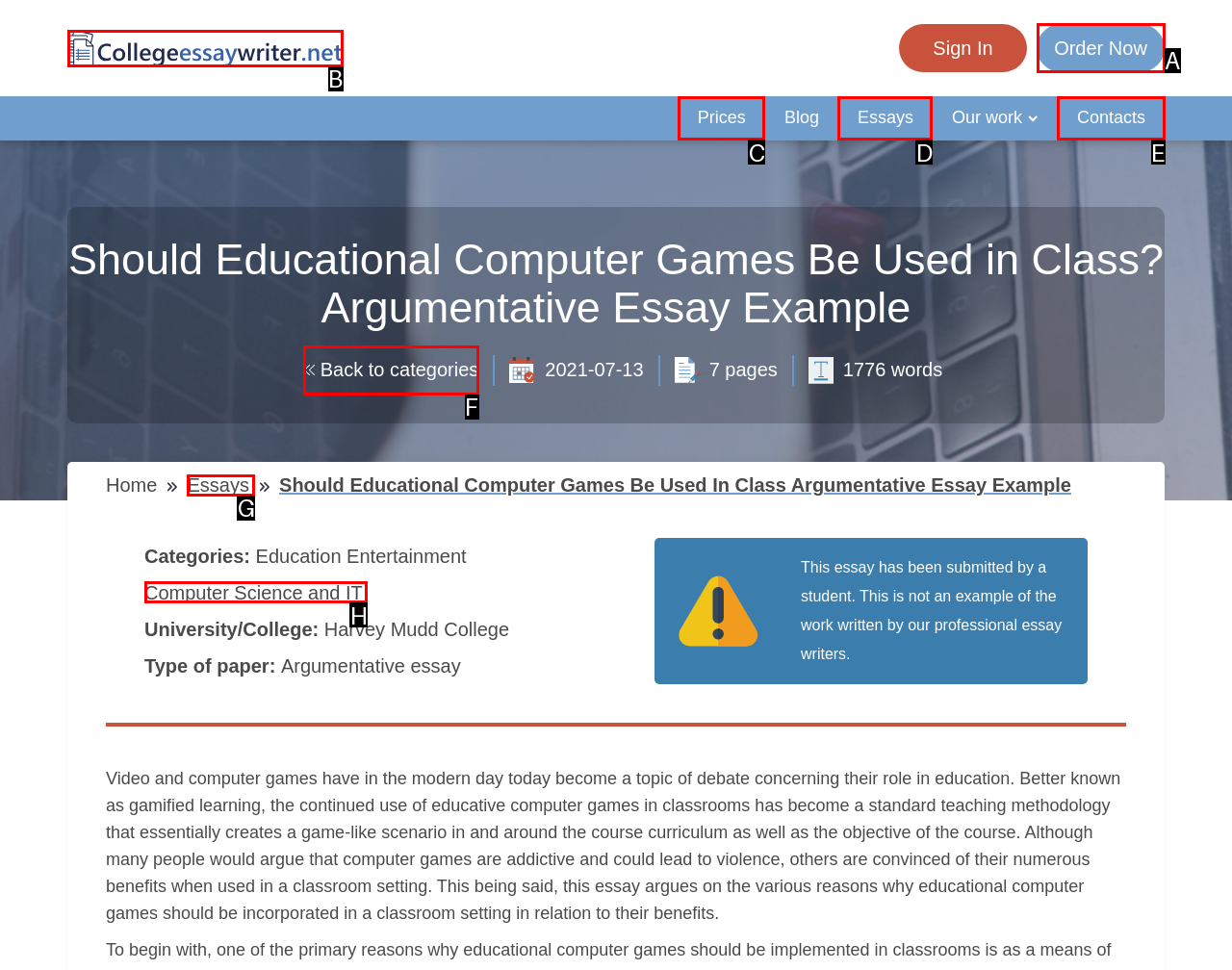Using the element description: Computer Science and IT, select the HTML element that matches best. Answer with the letter of your choice.

H